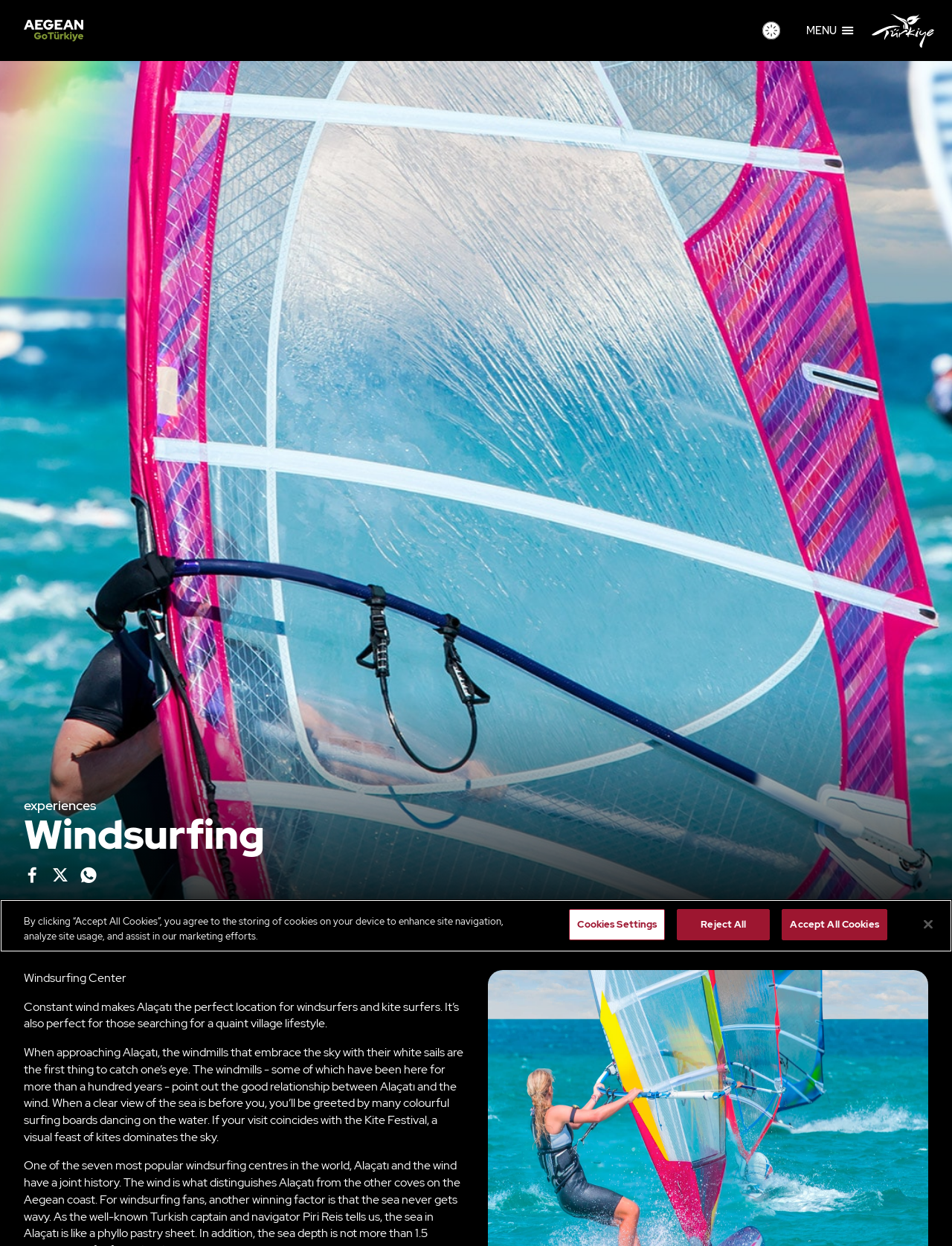Locate the bounding box coordinates of the element I should click to achieve the following instruction: "Click the 'Biography Home' link".

None